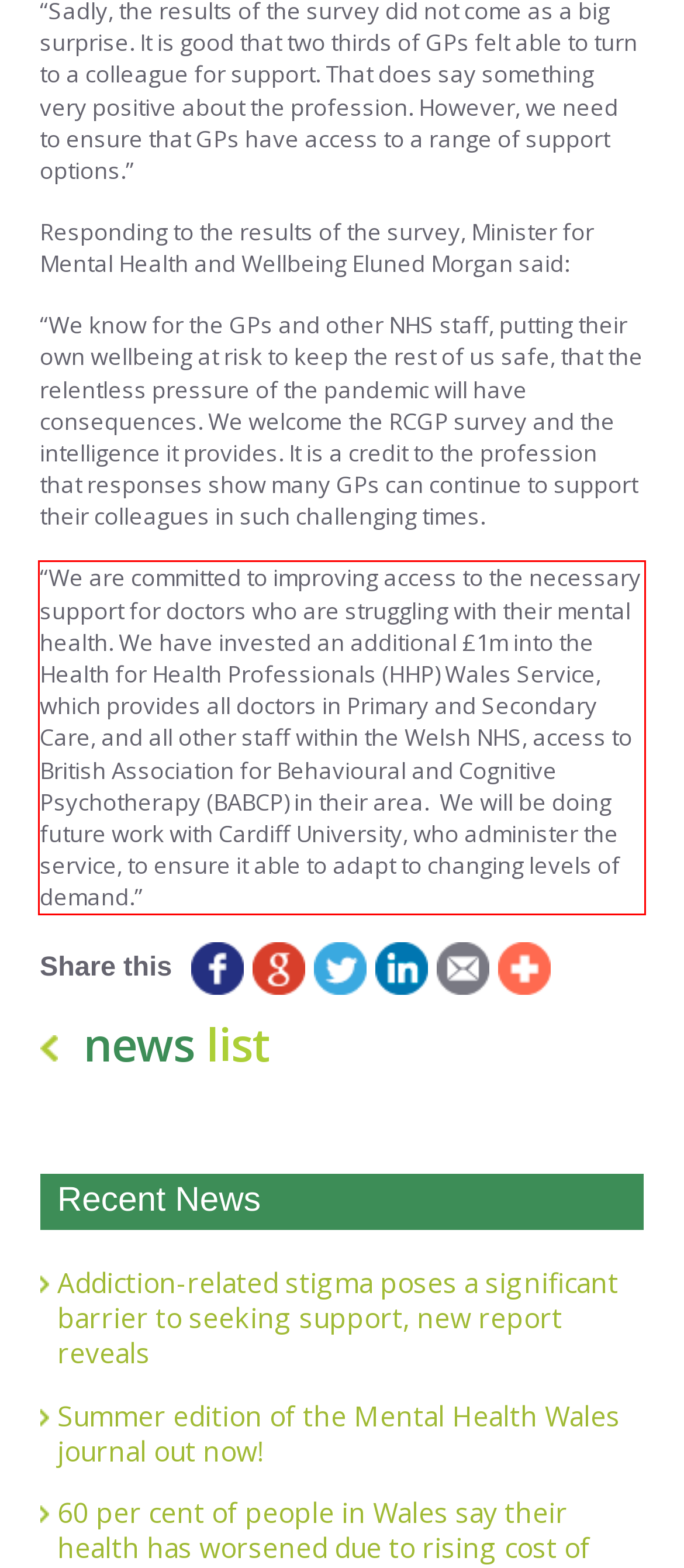View the screenshot of the webpage and identify the UI element surrounded by a red bounding box. Extract the text contained within this red bounding box.

“We are committed to improving access to the necessary support for doctors who are struggling with their mental health. We have invested an additional £1m into the Health for Health Professionals (HHP) Wales Service, which provides all doctors in Primary and Secondary Care, and all other staff within the Welsh NHS, access to British Association for Behavioural and Cognitive Psychotherapy (BABCP) in their area. We will be doing future work with Cardiff University, who administer the service, to ensure it able to adapt to changing levels of demand.”